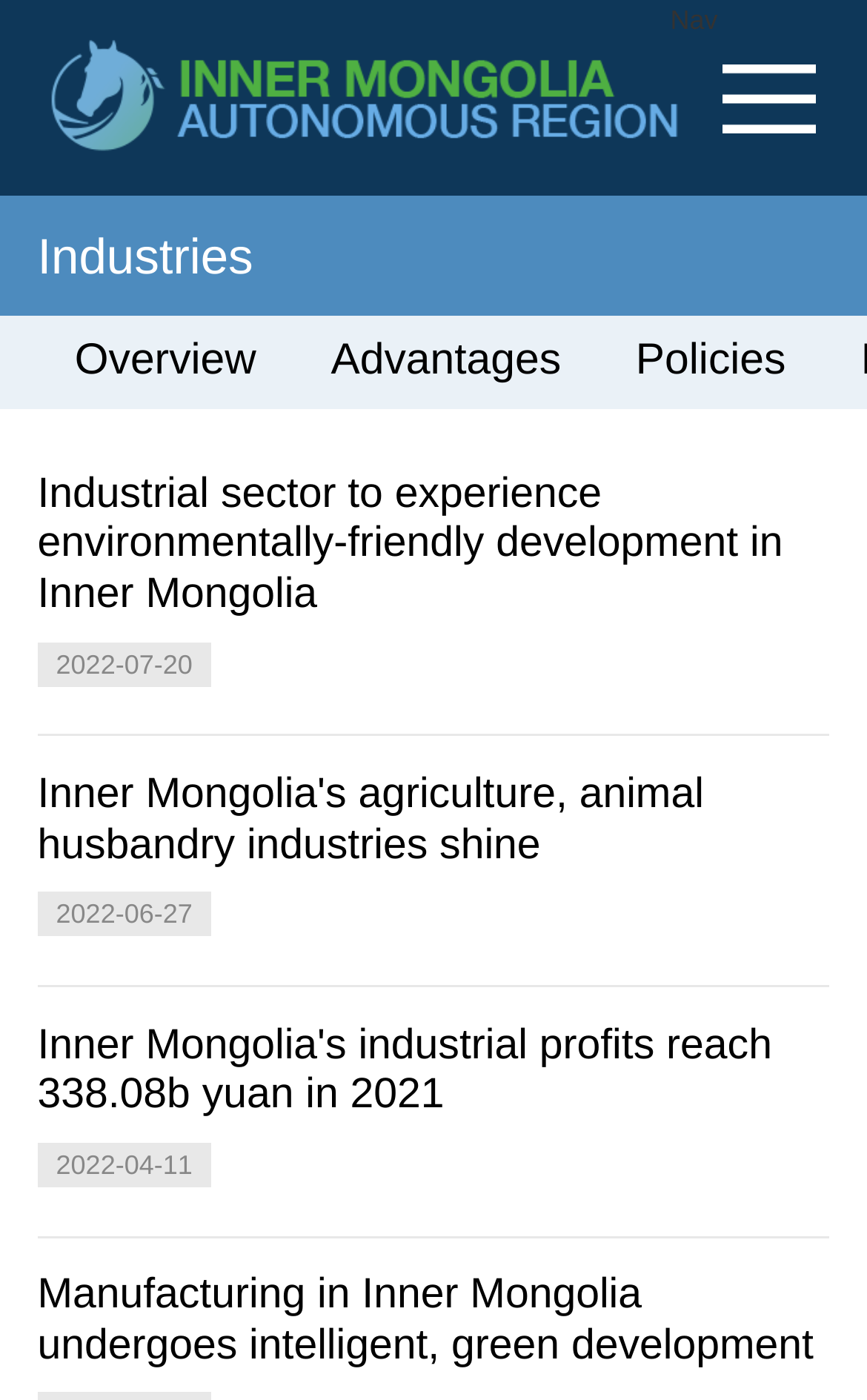Please find the bounding box coordinates of the element's region to be clicked to carry out this instruction: "Read the news about 'Industrial sector to experience environmentally-friendly development in Inner Mongolia'".

[0.043, 0.336, 0.957, 0.445]